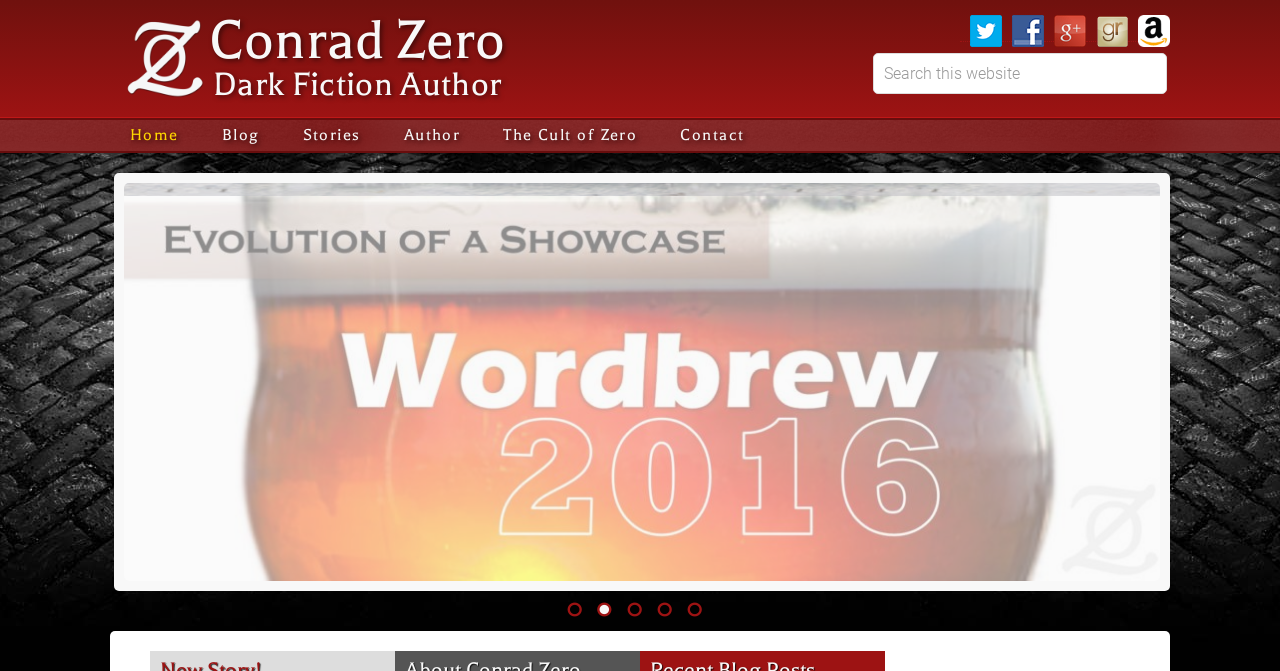Answer the question with a brief word or phrase:
What is the last link in the main navigation menu?

Contact